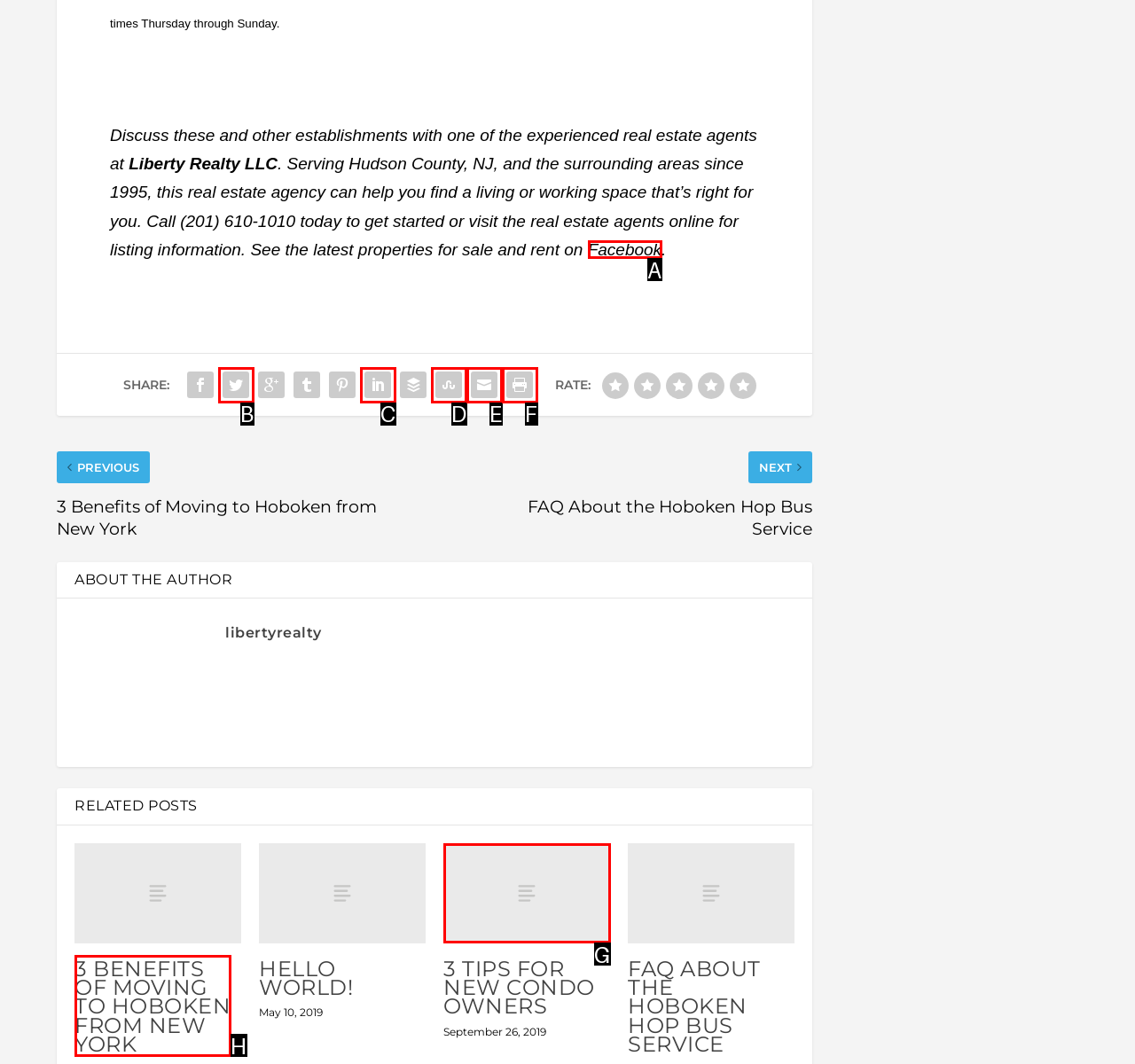Which UI element's letter should be clicked to achieve the task: add to basket
Provide the letter of the correct choice directly.

None